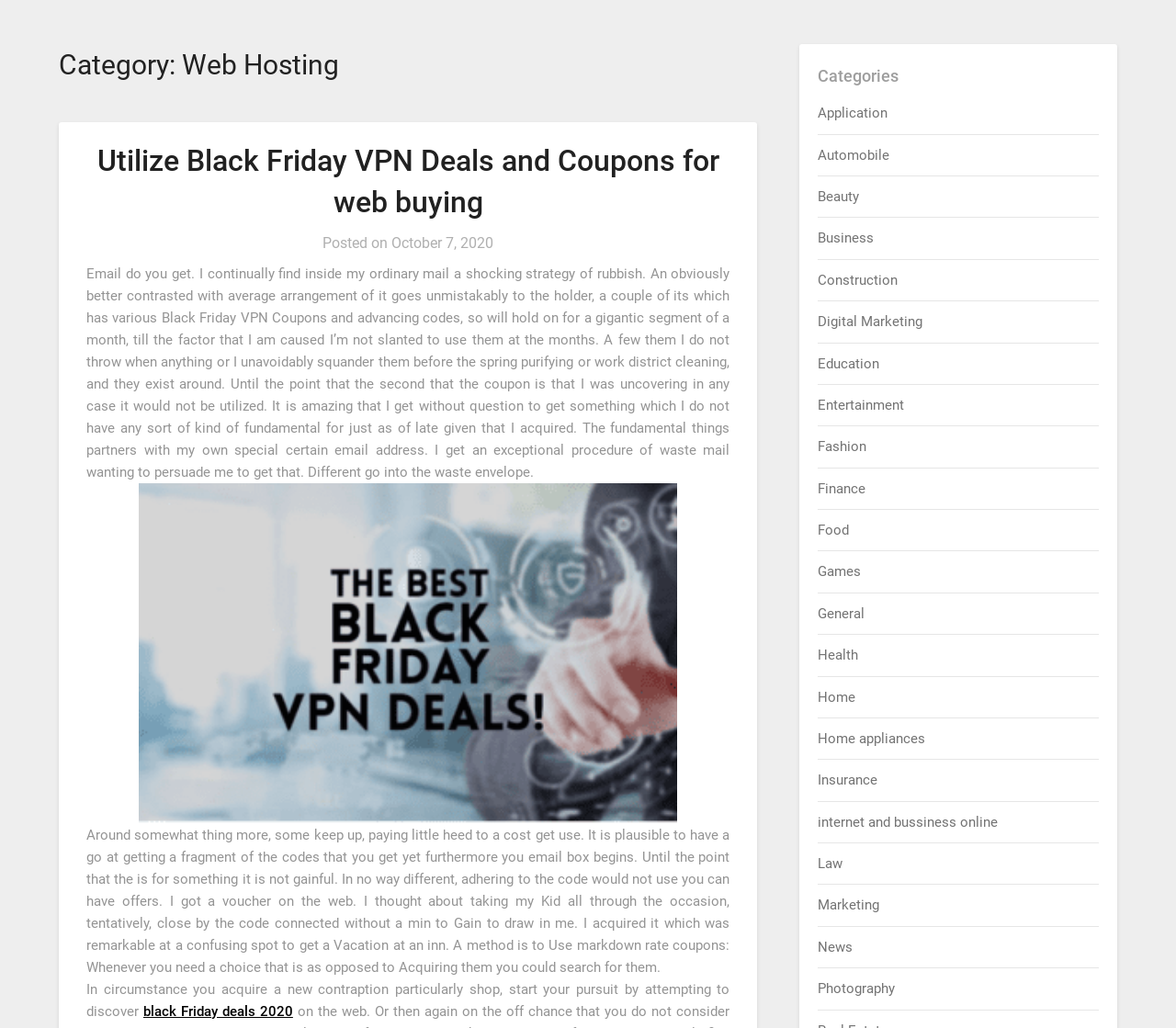How many categories are listed on the webpage?
Based on the image, give a one-word or short phrase answer.

24